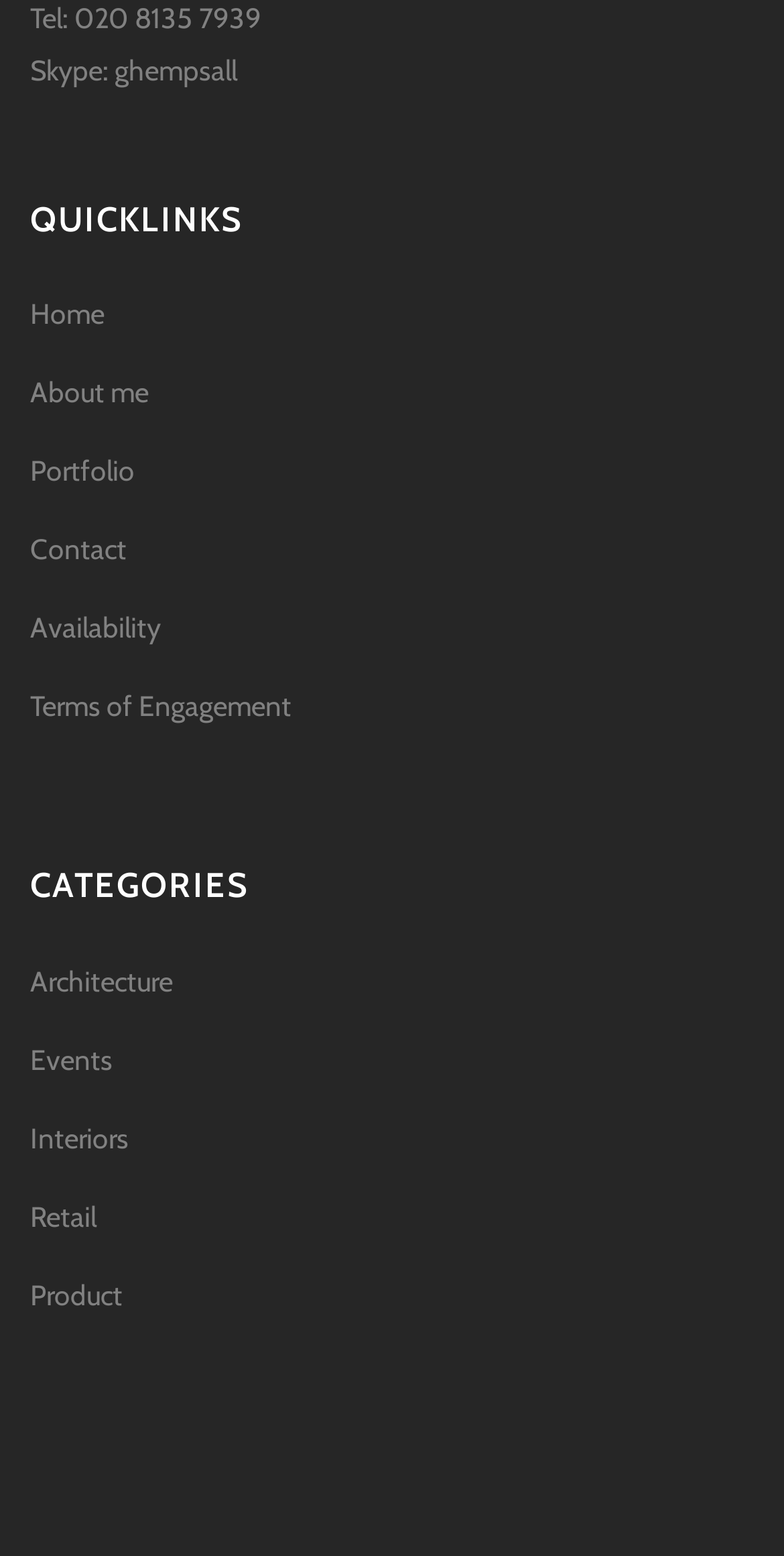What is the second link in the QUICKLINKS section?
Please provide a comprehensive answer based on the details in the screenshot.

The QUICKLINKS section is located at the top of the webpage, and the second link in this section is 'About me', which is the link that follows 'Home'.